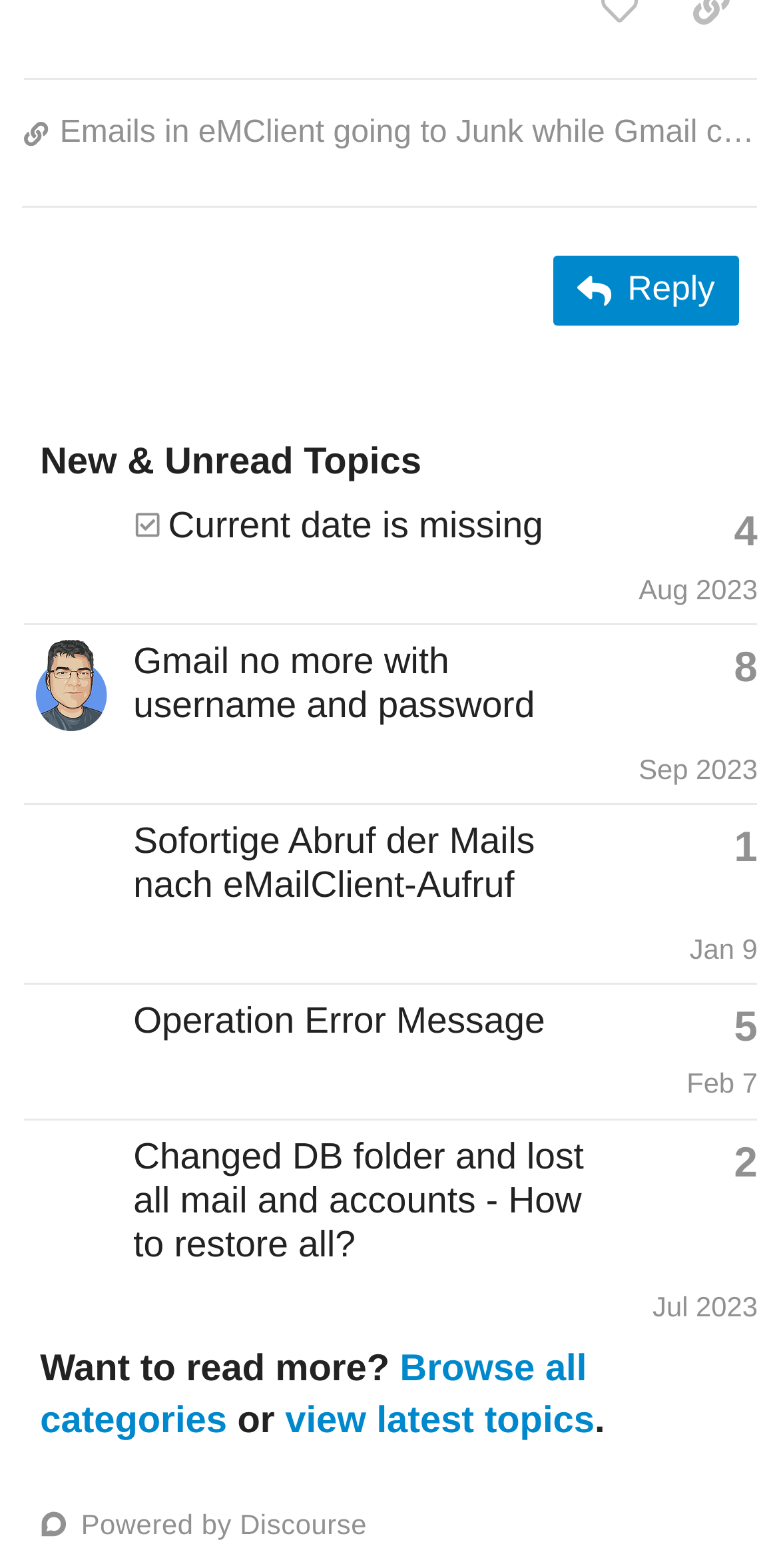Determine the bounding box coordinates for the clickable element required to fulfill the instruction: "Browse all categories". Provide the coordinates as four float numbers between 0 and 1, i.e., [left, top, right, bottom].

[0.051, 0.858, 0.753, 0.919]